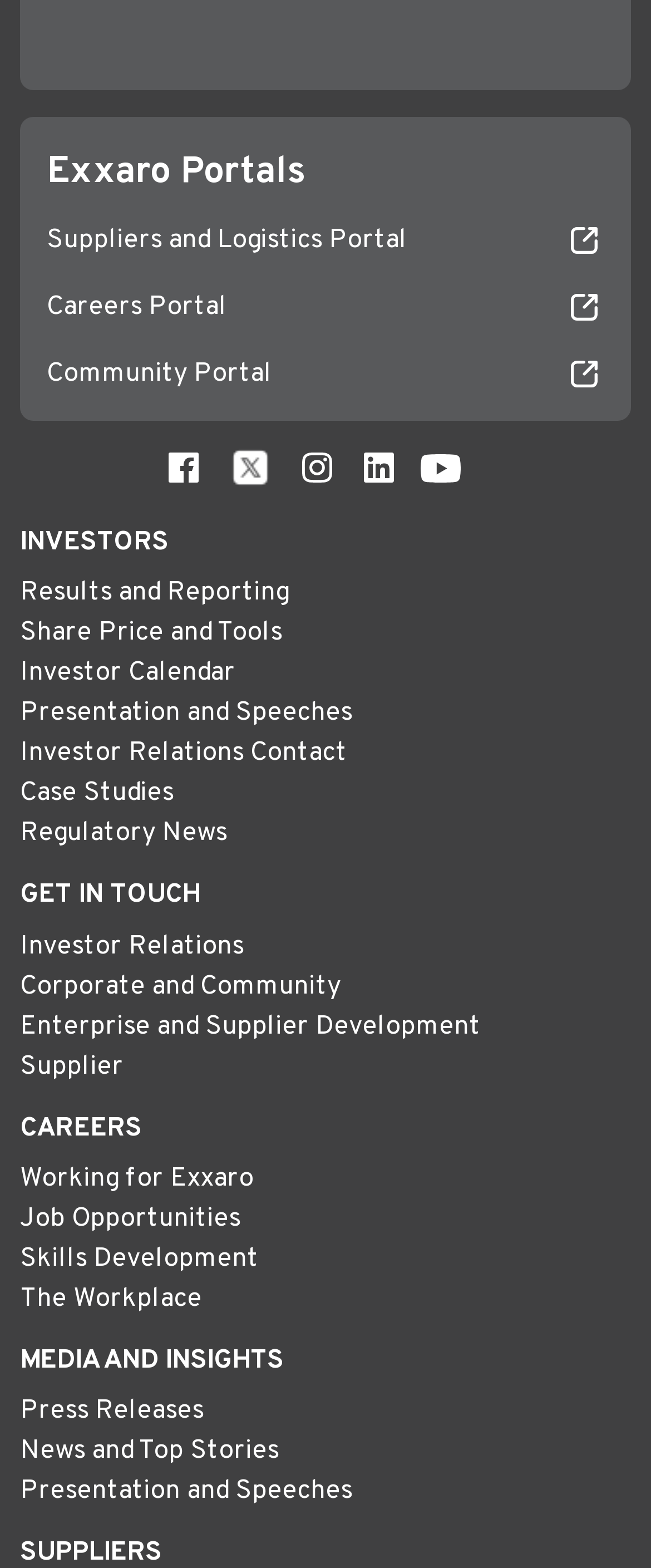What is the third option under the 'INVESTORS' section?
Examine the image and provide an in-depth answer to the question.

The 'INVESTORS' section is located in the middle of the webpage, and the third option under it is 'Investor Calendar', which is a link element.